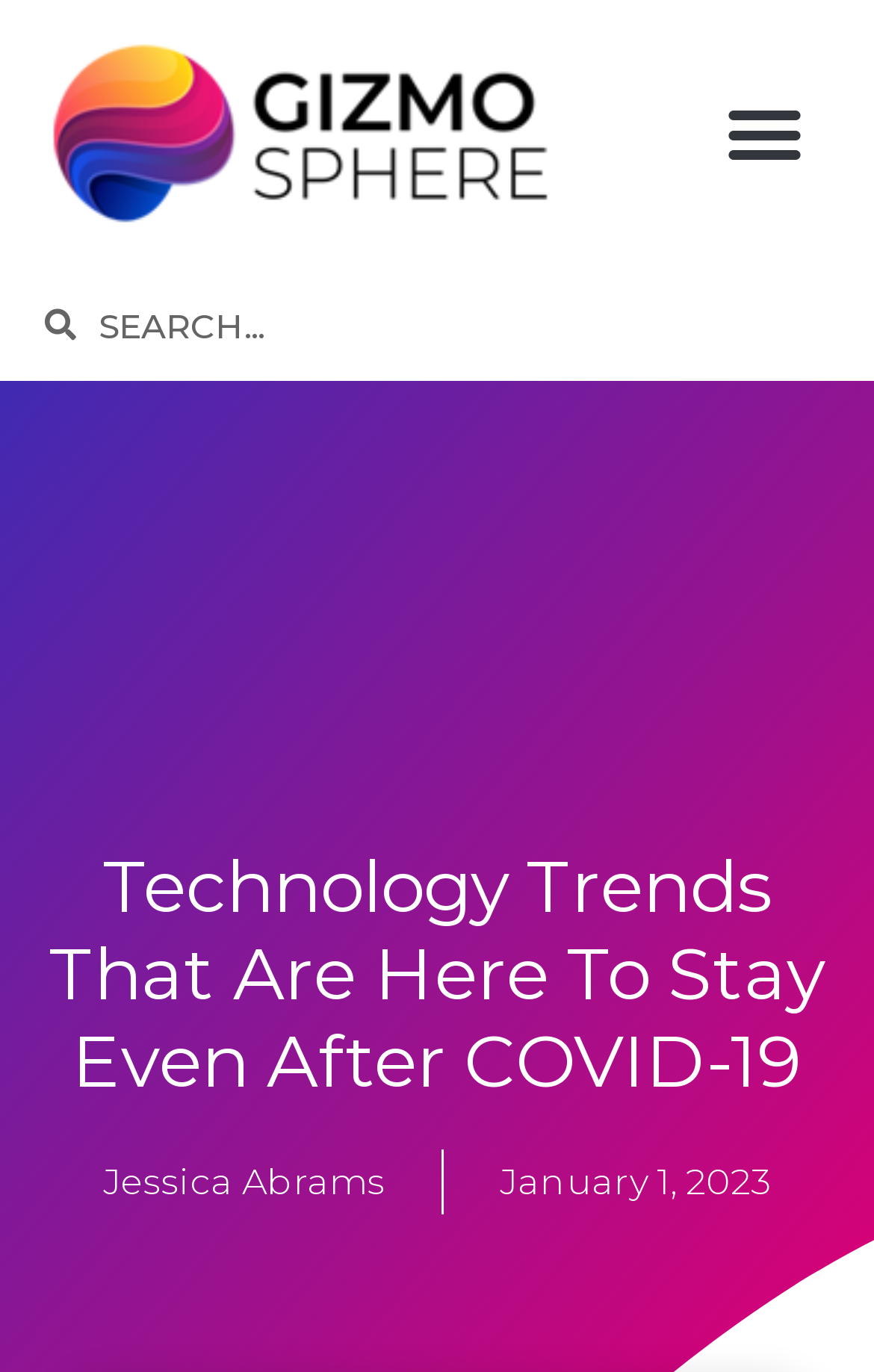What is the purpose of the button at the top right corner?
Based on the image, give a one-word or short phrase answer.

Menu Toggle